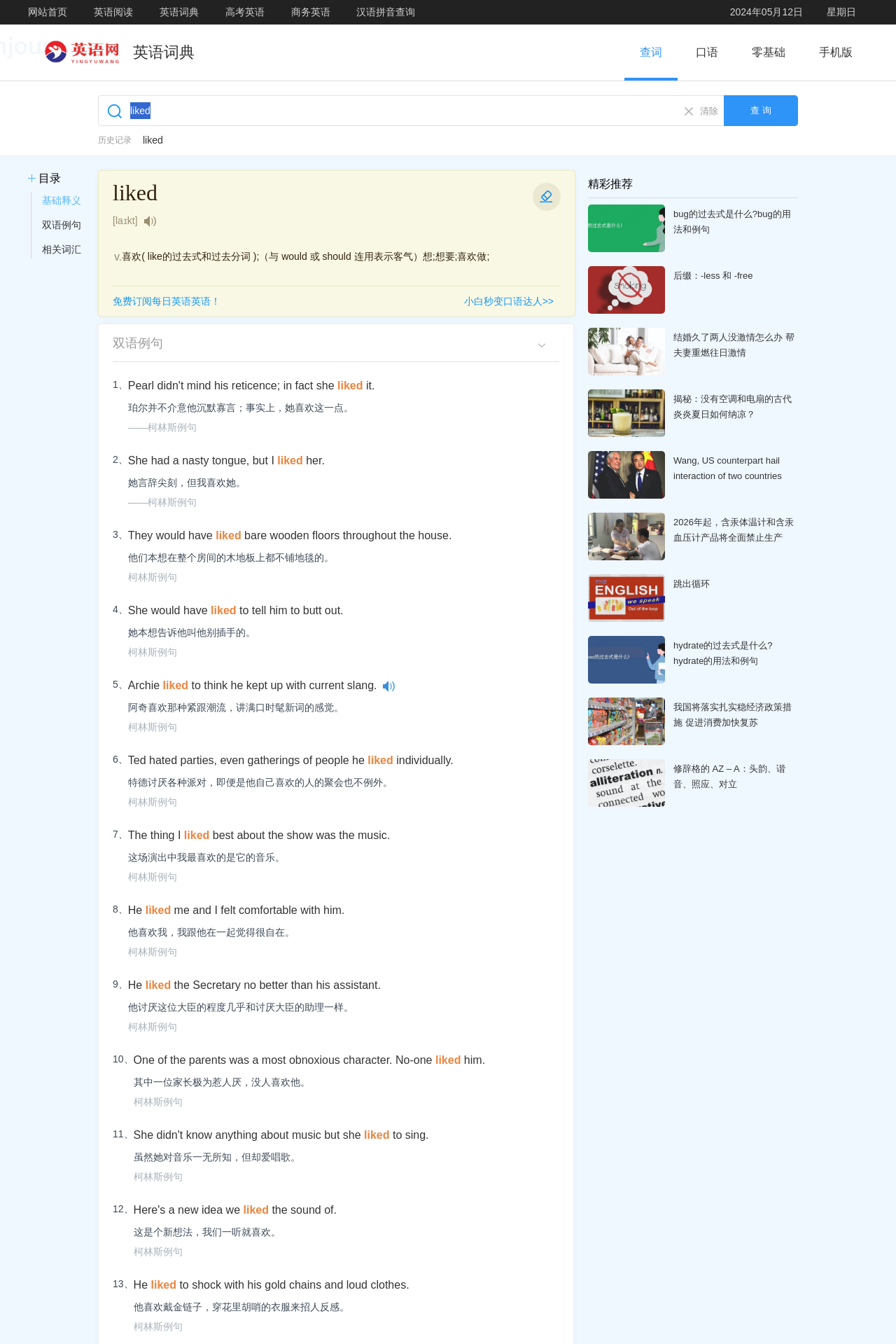Summarize the webpage in an elaborate manner.

This webpage is an English dictionary page for the word "liked". At the top, there are several links to different sections of the website, including the homepage, English reading, English dictionary, and more. Below these links, there is a date and day of the week displayed.

In the main content area, there is a search bar where users can input a word to look up. Next to the search bar, there are several links to related features, such as "查词" (search), "口语" (oral language), and "零基础" (zero foundation).

Below the search bar, there is a section titled "基础释义" (basic definition), which provides the definition of the word "liked". This is followed by a section titled "双语例句" (bilingual example sentences), which displays several example sentences using the word "liked" in English, along with their translations in Chinese.

Each example sentence is numbered and displayed in a table format, with the English sentence on the left and the Chinese translation on the right. There are seven example sentences in total, each with a reference to the source "柯林斯例句" (Collins example sentences).

Throughout the page, there are also several links to other features, such as "免费订阅每日英语英语！" (free subscription to daily English) and "纠错" (error correction).